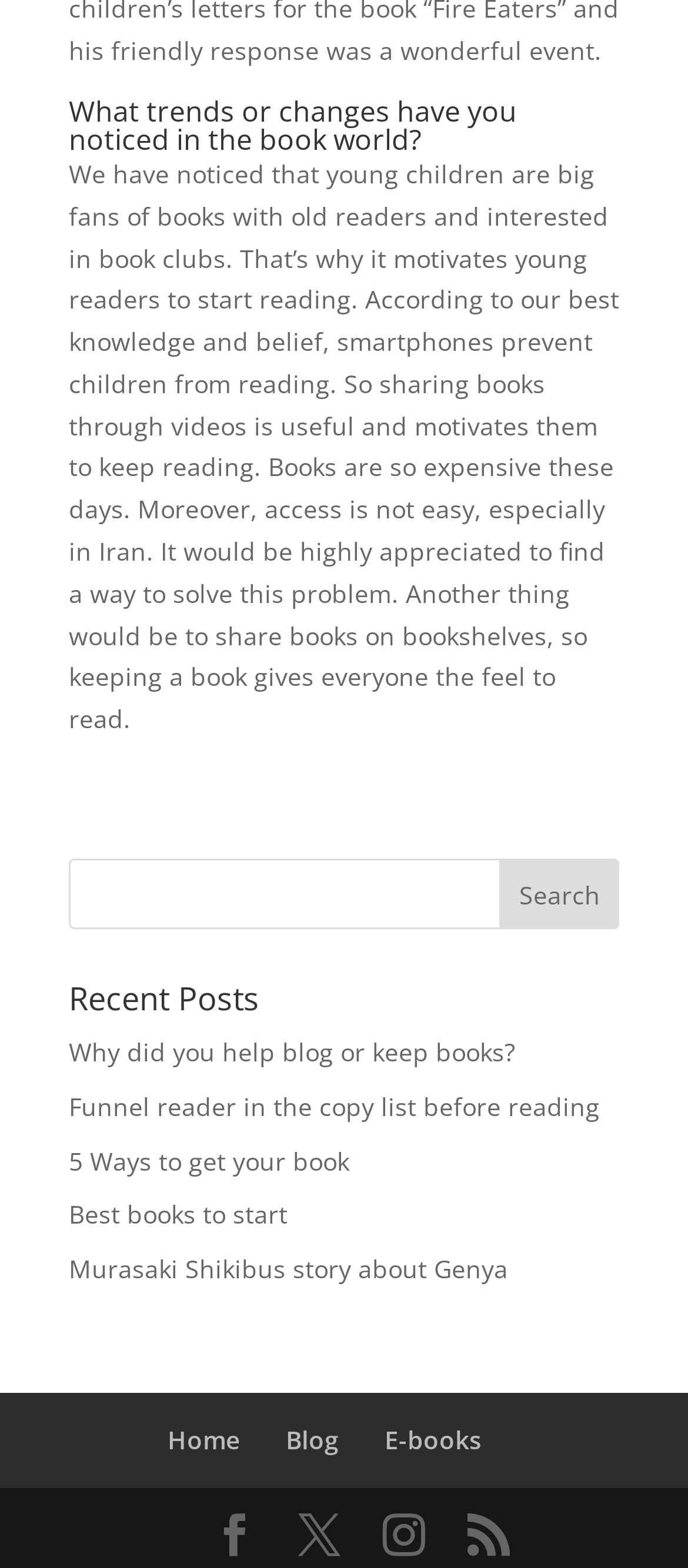With reference to the image, please provide a detailed answer to the following question: What is the purpose of the search bar?

The search bar is located below the heading 'What trends or changes have you noticed in the book world?' and has a button labeled 'Search', suggesting that it is intended for users to search for specific books or posts related to the topic.